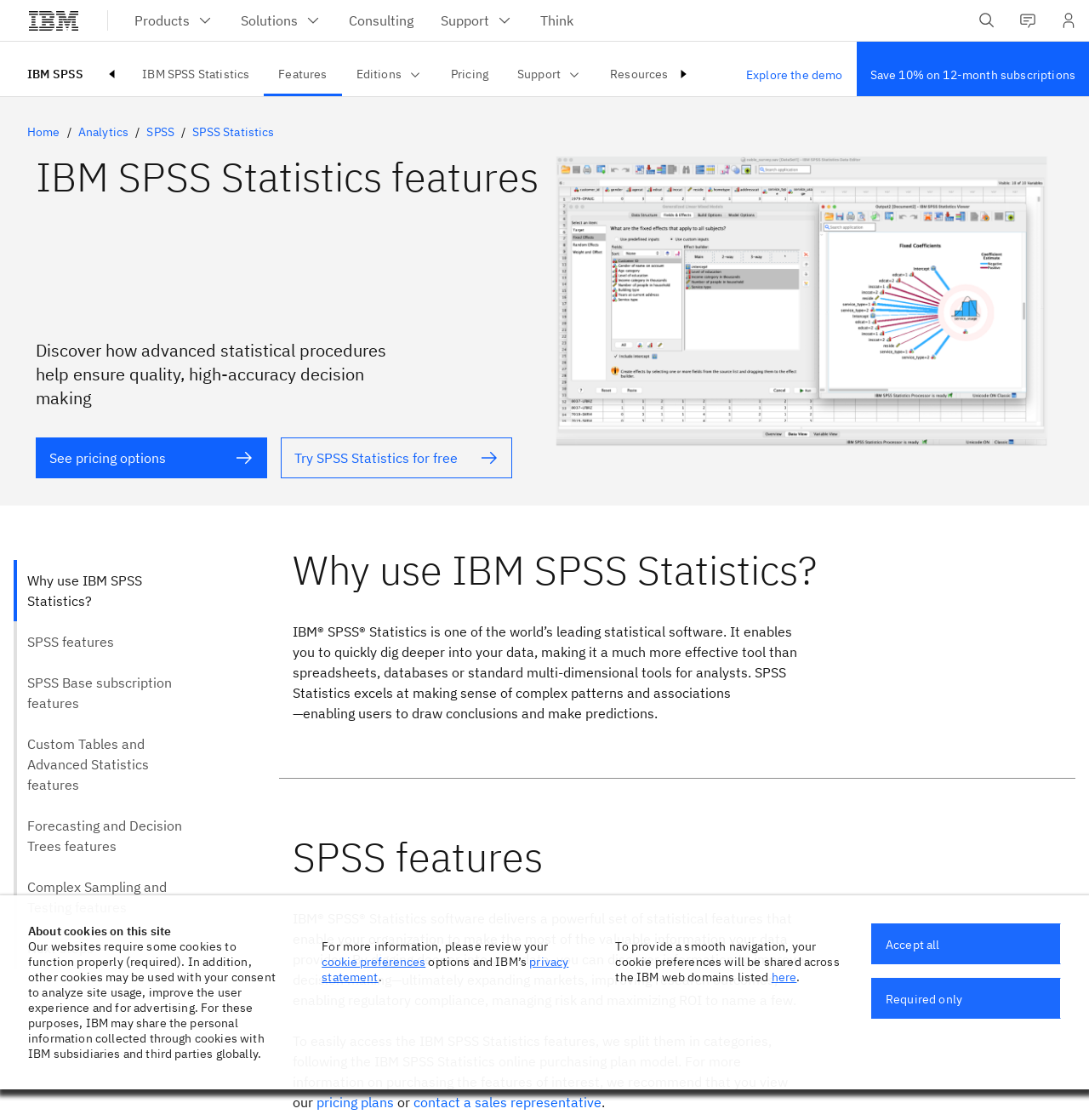What is the name of the software platform?
From the details in the image, answer the question comprehensively.

Based on the webpage, I can see that the title of the webpage is 'IBM SPSS Statistics - Features' and there are multiple mentions of 'IBM SPSS Statistics' throughout the webpage, indicating that it is a software platform.